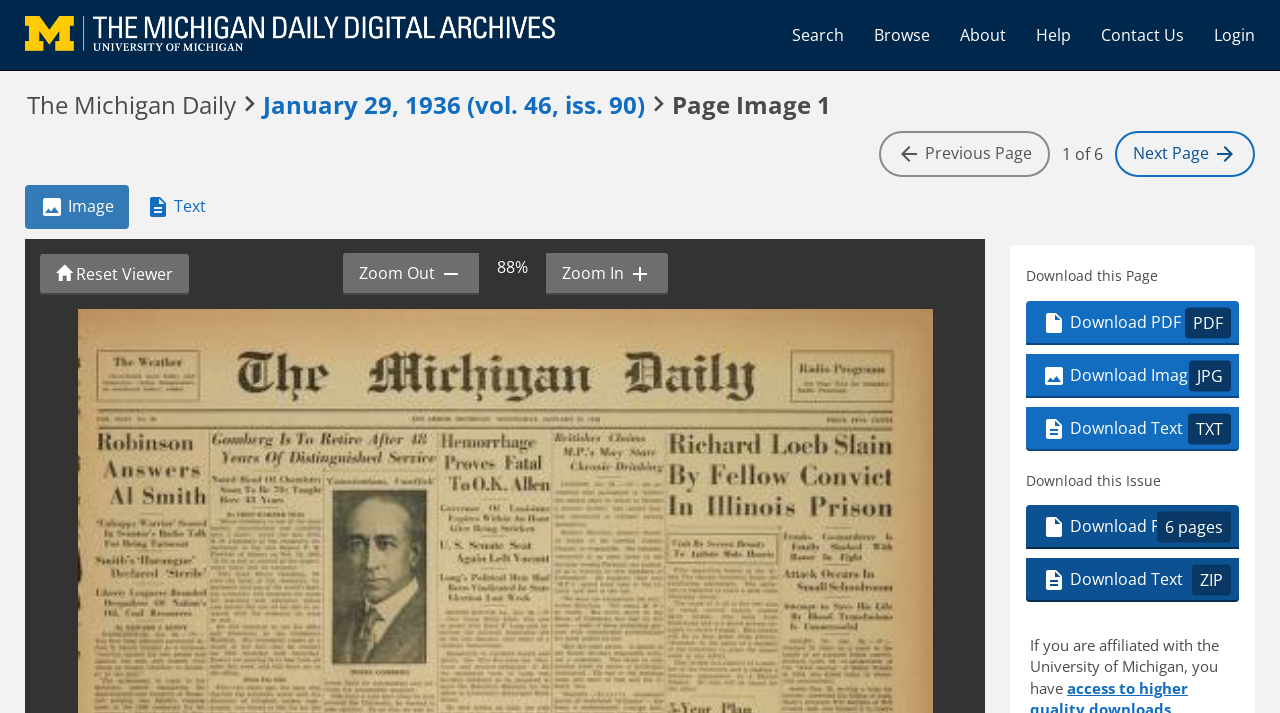What is the current zoom level of the page?
Using the image, give a concise answer in the form of a single word or short phrase.

88%